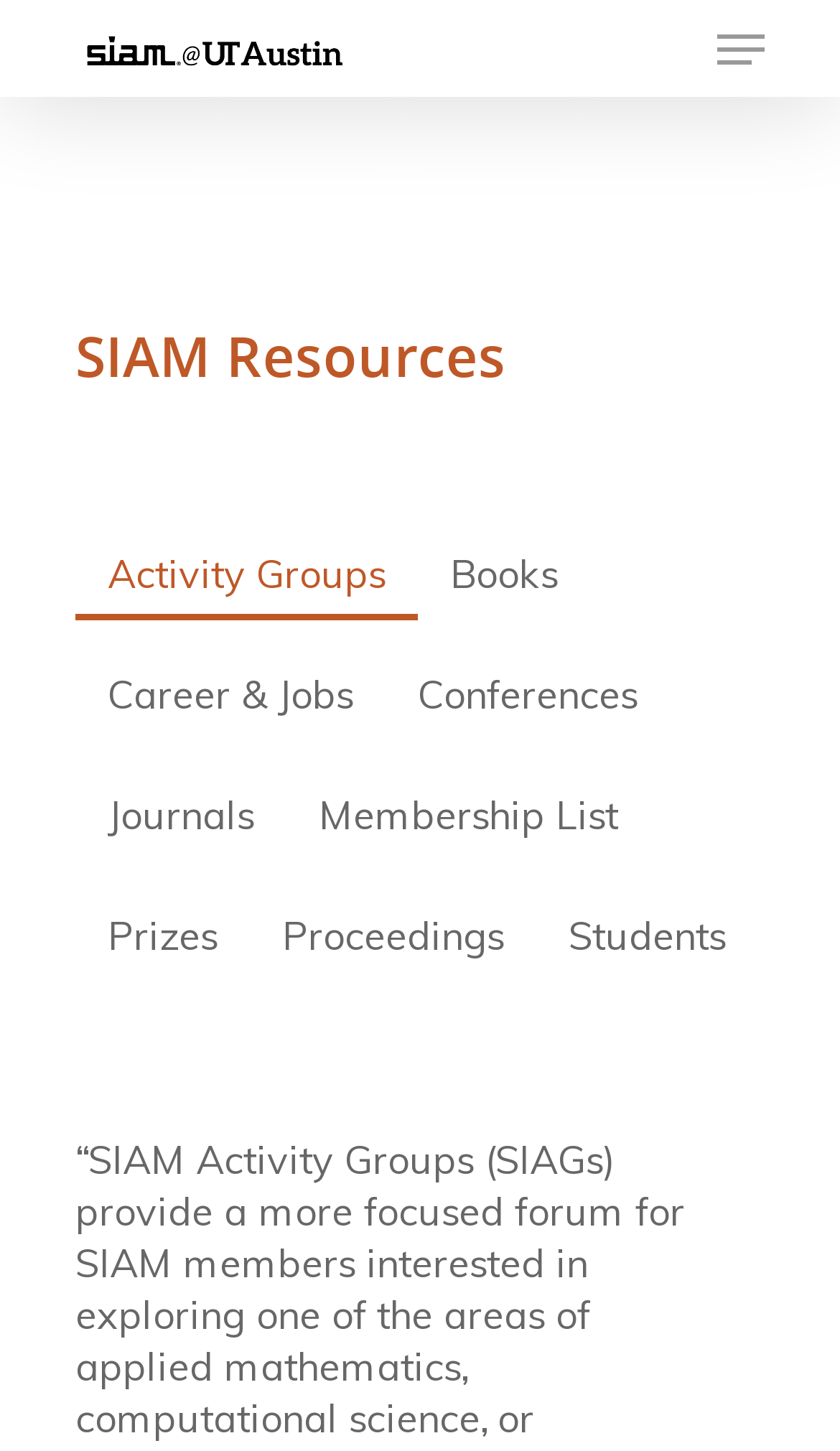Can you find the bounding box coordinates for the element that needs to be clicked to execute this instruction: "view Gallery"? The coordinates should be given as four float numbers between 0 and 1, i.e., [left, top, right, bottom].

[0.63, 0.563, 0.894, 0.627]